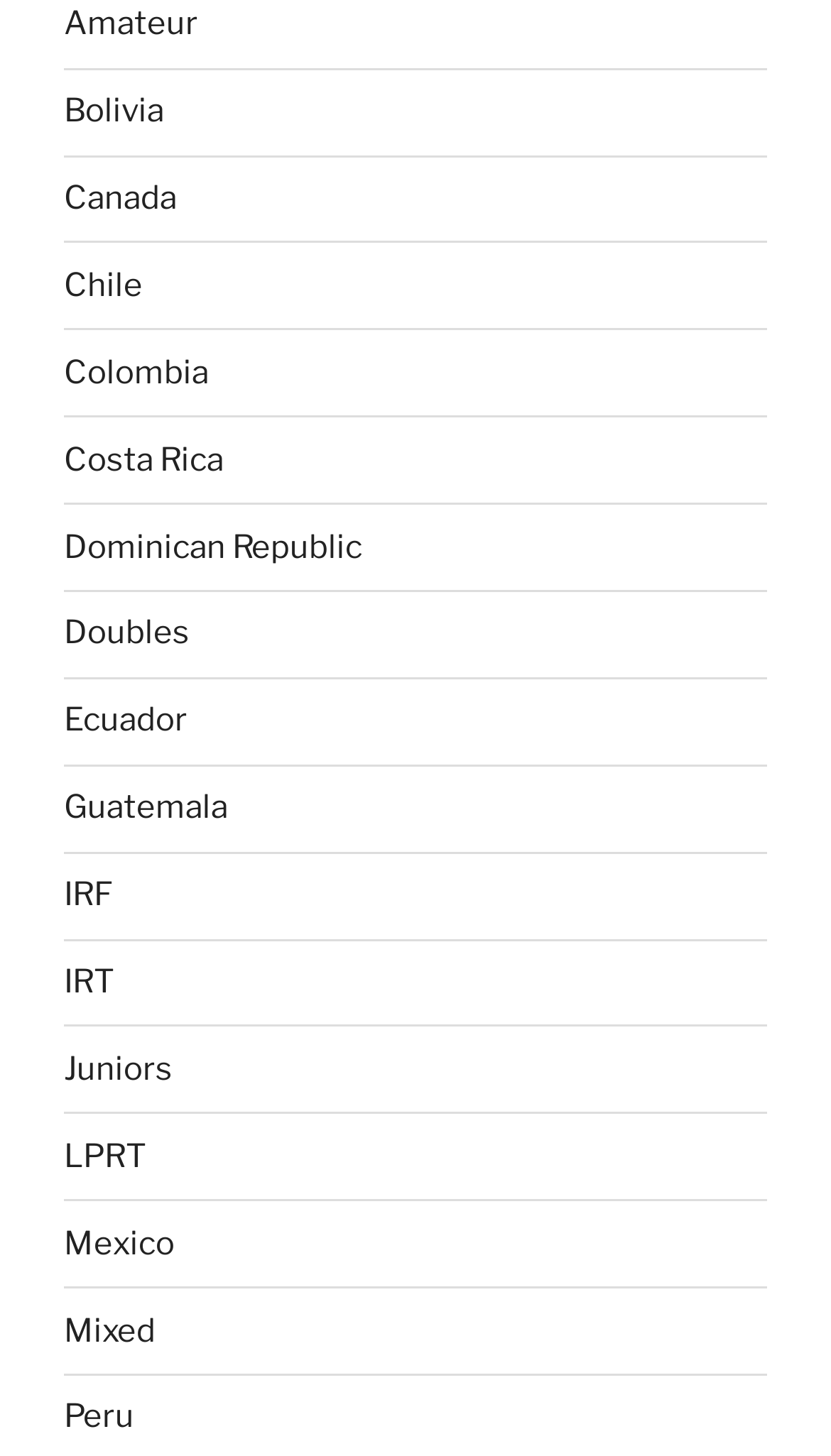Indicate the bounding box coordinates of the clickable region to achieve the following instruction: "Visit Bolivia."

[0.077, 0.063, 0.197, 0.089]